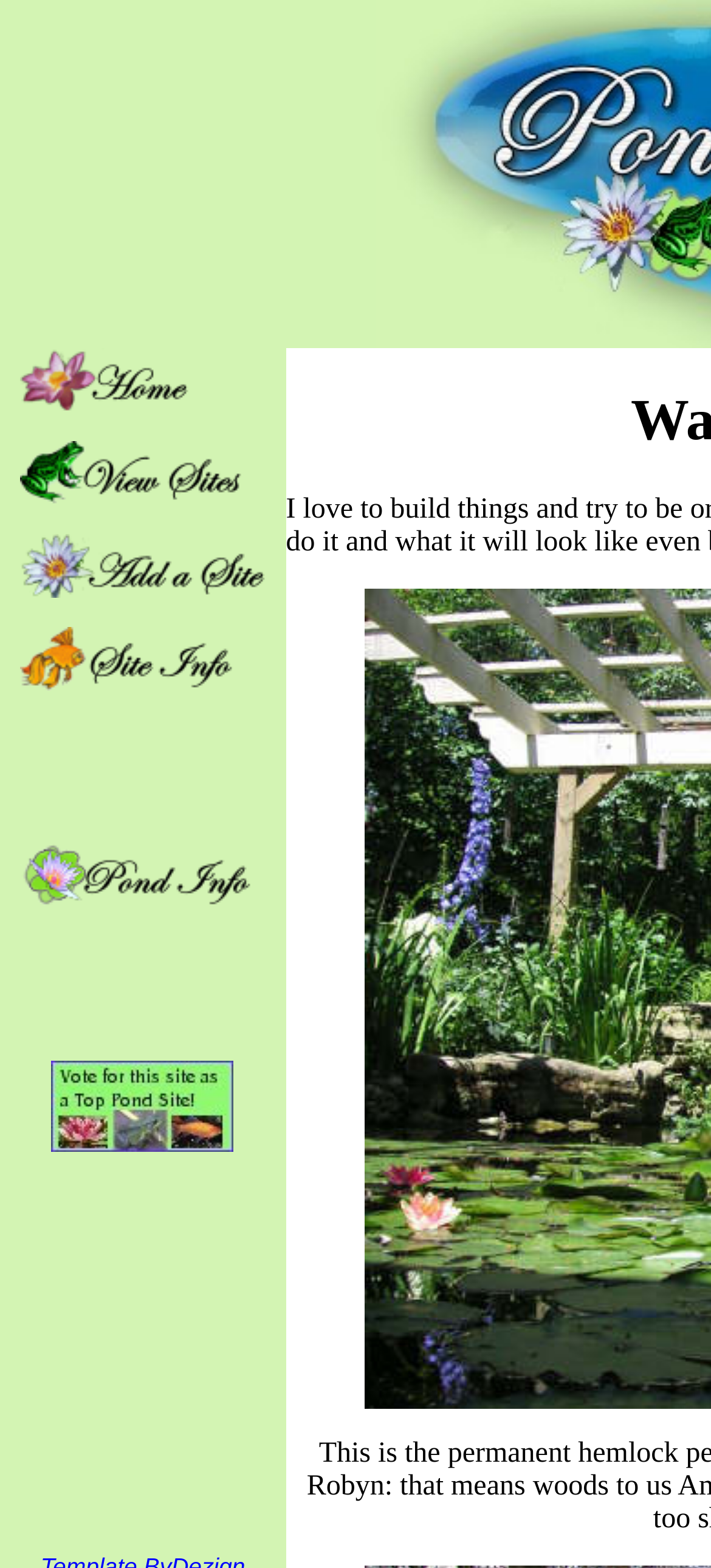Bounding box coordinates must be specified in the format (top-left x, top-left y, bottom-right x, bottom-right y). All values should be floating point numbers between 0 and 1. What are the bounding box coordinates of the UI element described as: name="fpAnimswapImgFP2"

[0.028, 0.307, 0.374, 0.327]